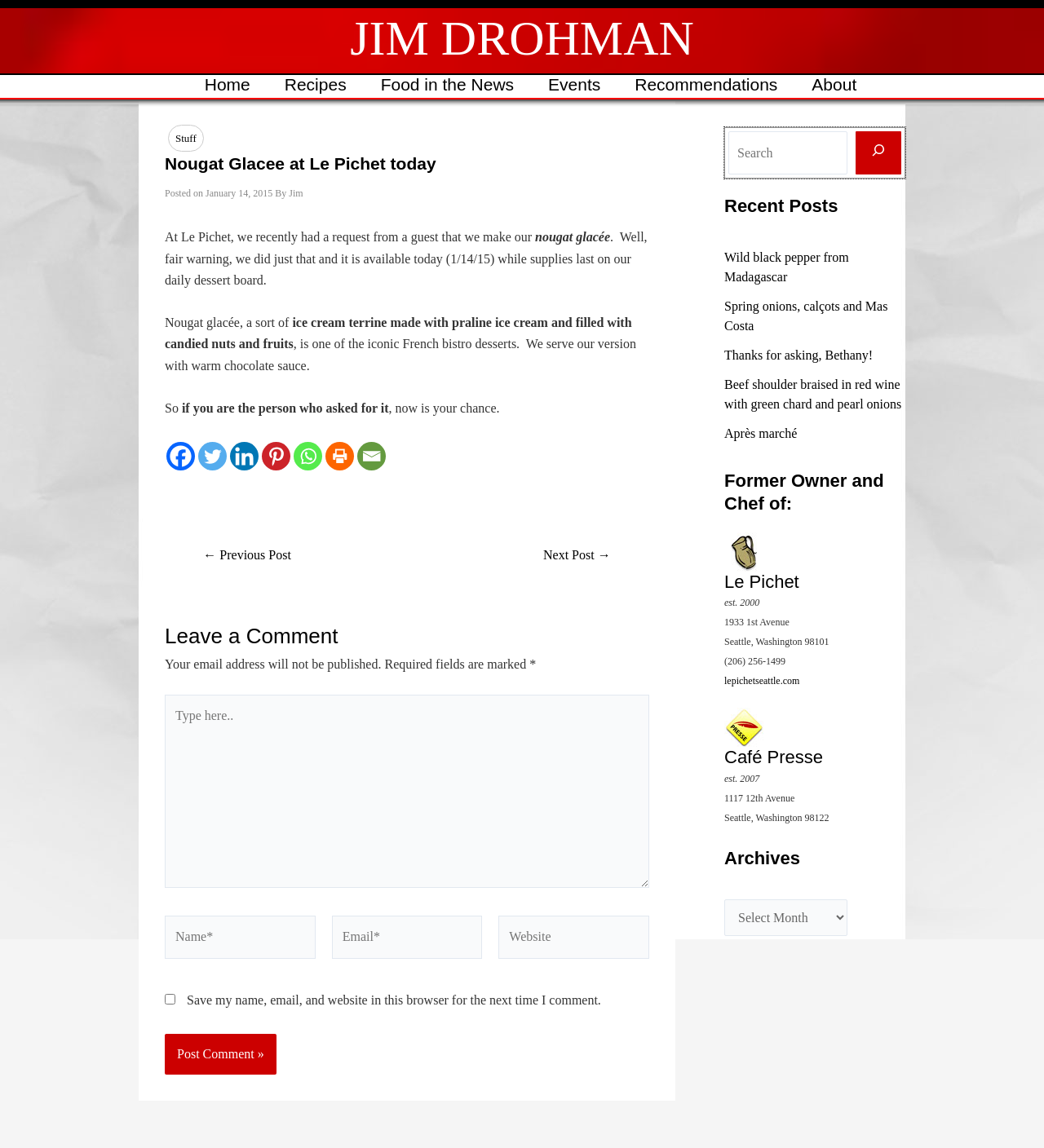Pinpoint the bounding box coordinates for the area that should be clicked to perform the following instruction: "Click on the 'Home' link".

[0.179, 0.062, 0.256, 0.085]